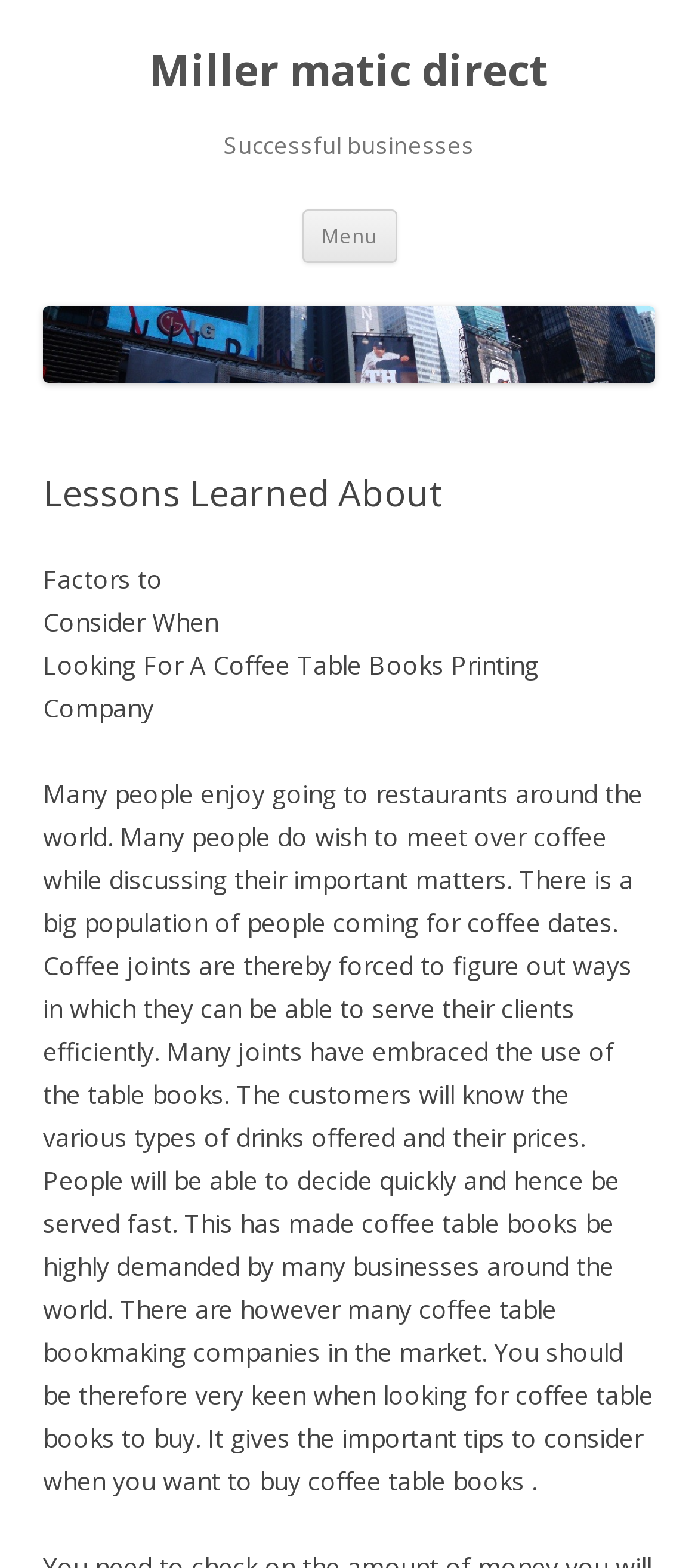Respond to the following question with a brief word or phrase:
What is the topic of the article?

Coffee table books